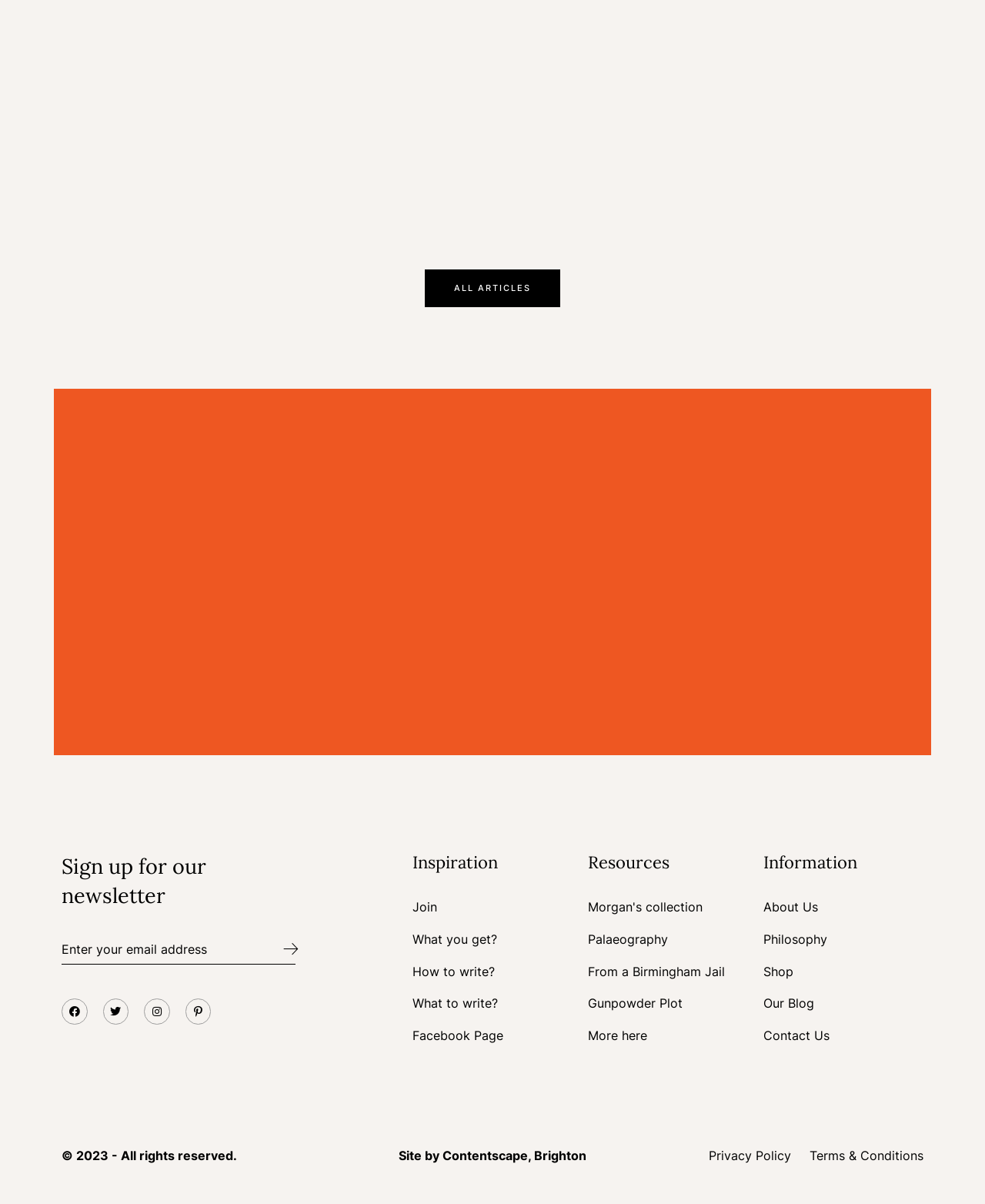Please give a succinct answer to the question in one word or phrase:
What is the topic of the 'Inspiration' section?

Writing